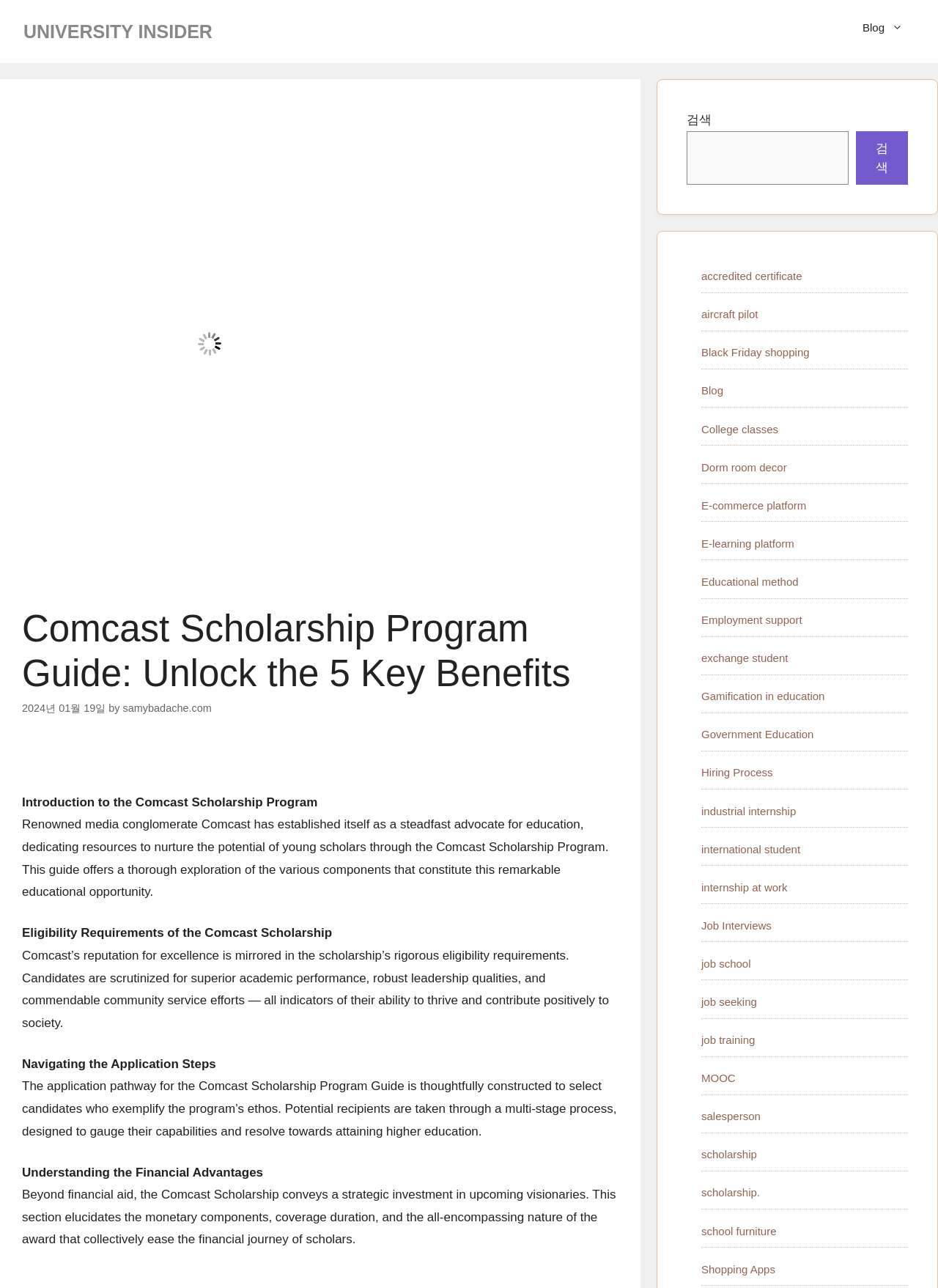Determine the coordinates of the bounding box for the clickable area needed to execute this instruction: "Read the blog".

[0.907, 0.005, 0.975, 0.039]